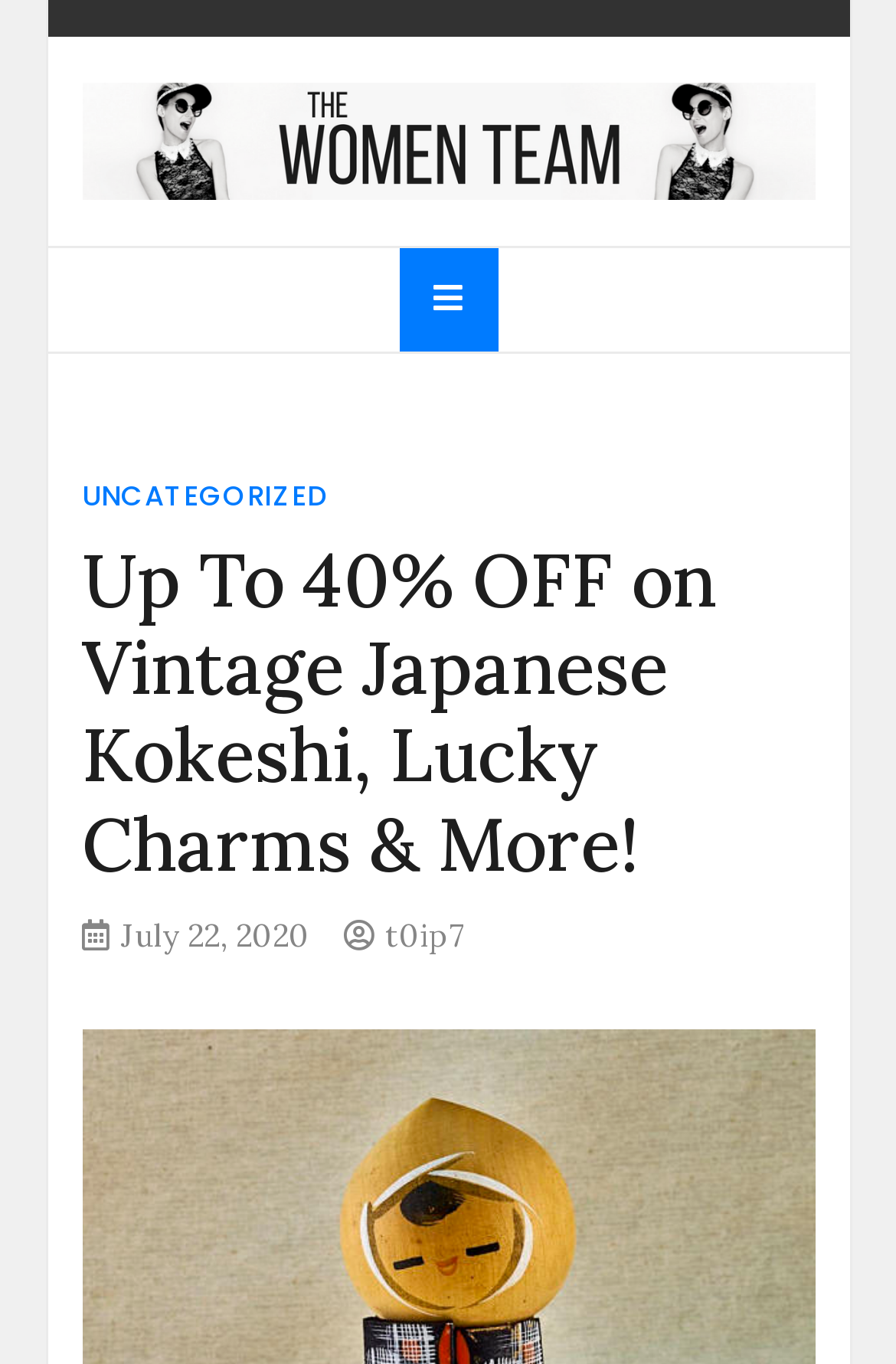What is the name of the team behind the website?
Please use the image to deliver a detailed and complete answer.

The link and image on the webpage both mention 'The Women Team', which suggests that this is the name of the team behind the website.